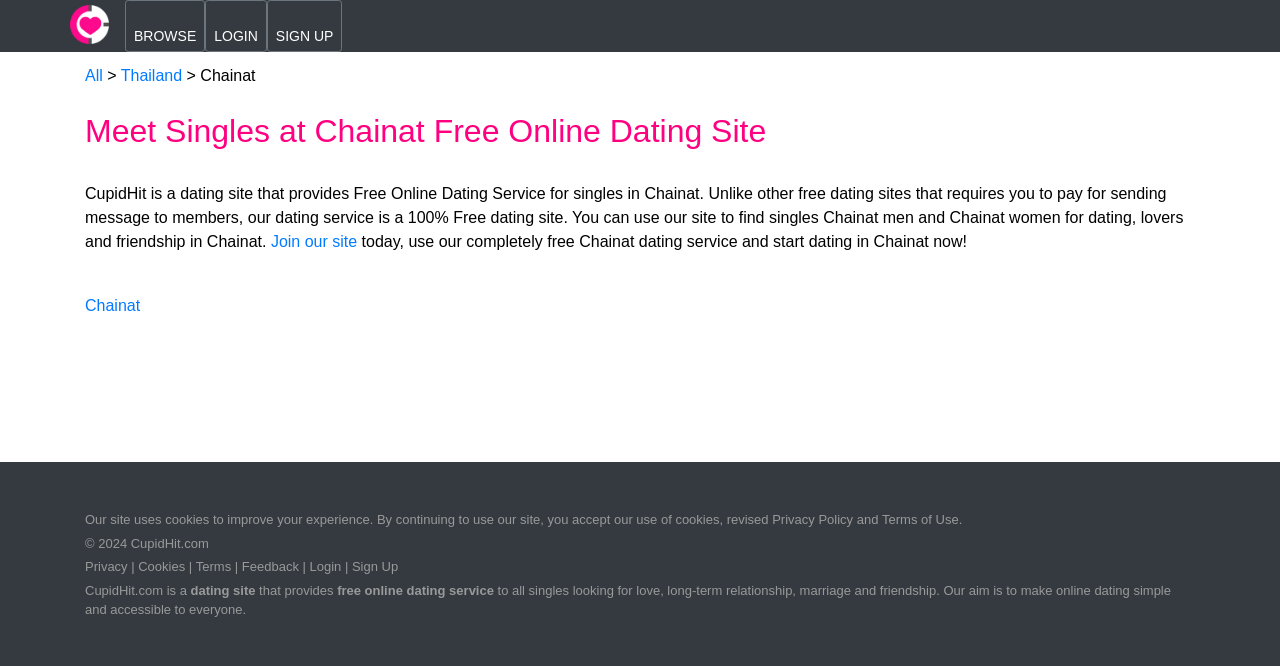Pinpoint the bounding box coordinates of the element to be clicked to execute the instruction: "Click the 'LOGIN' button".

[0.16, 0.0, 0.208, 0.078]